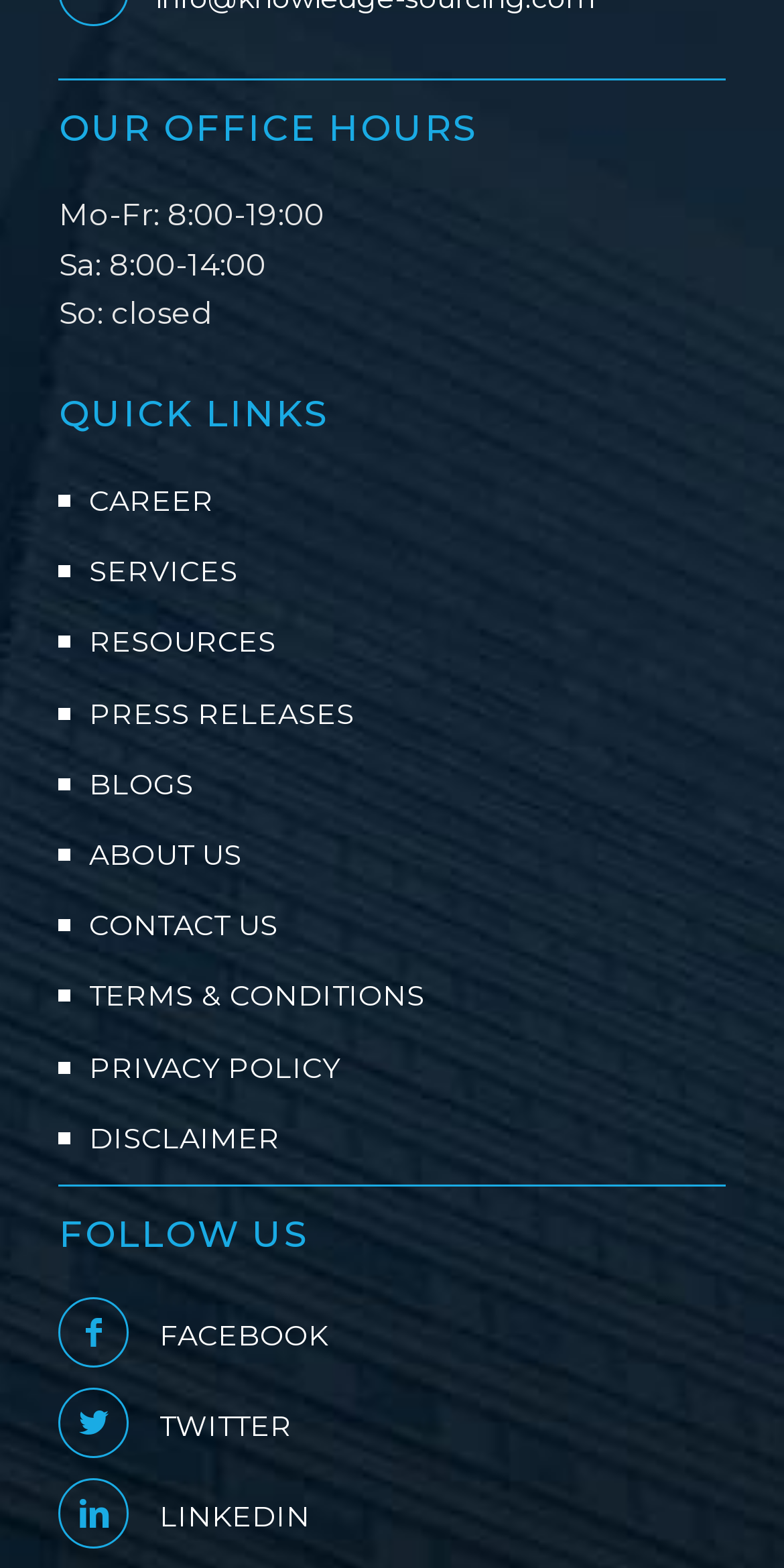Please identify the bounding box coordinates of the element's region that should be clicked to execute the following instruction: "View office hours". The bounding box coordinates must be four float numbers between 0 and 1, i.e., [left, top, right, bottom].

[0.075, 0.061, 0.925, 0.086]